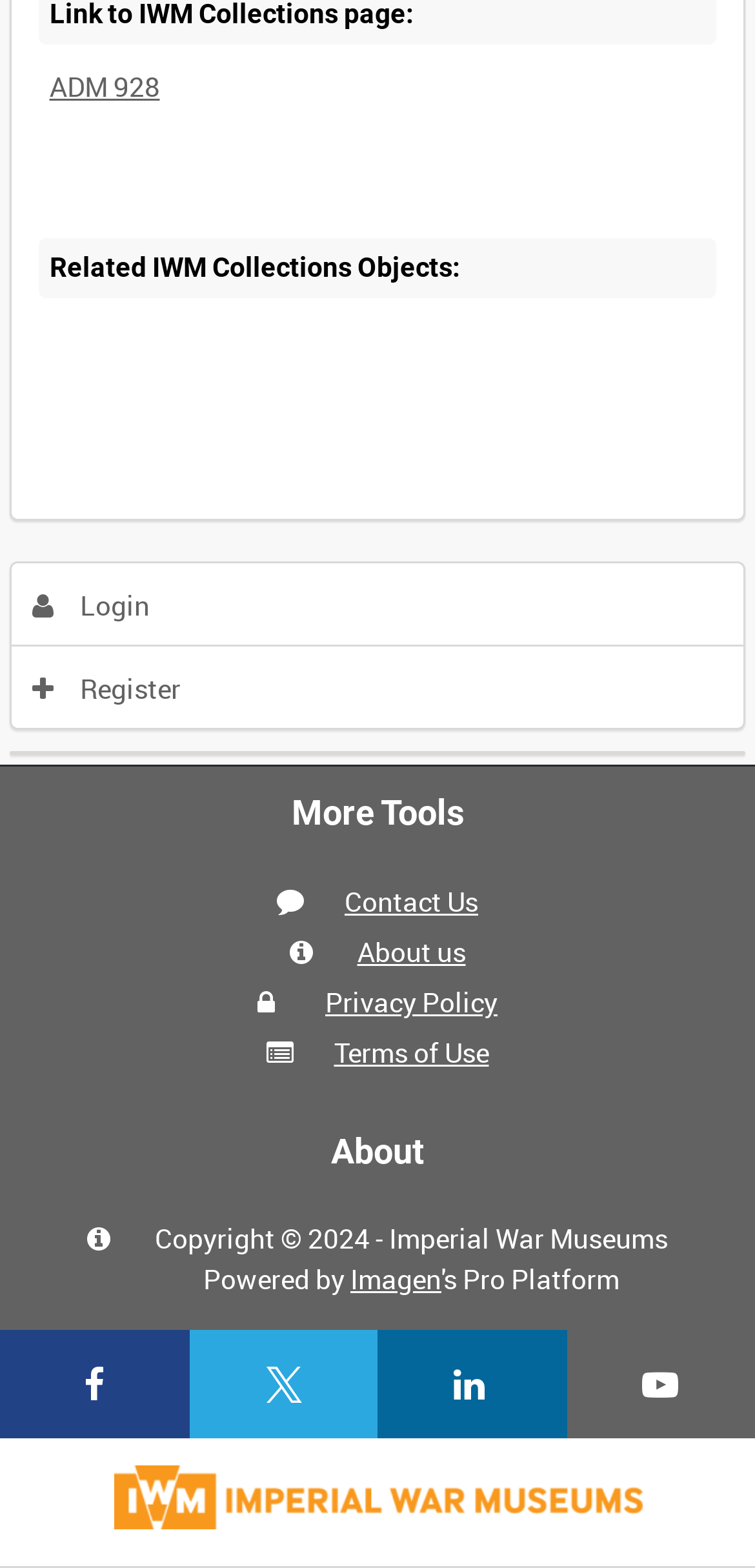Please analyze the image and provide a thorough answer to the question:
What is the position of the site logo image?

I analyzed the bounding box coordinates of the site logo image and found that it is located at the top-right corner of the page, with coordinates [0.15, 0.934, 0.85, 0.975].